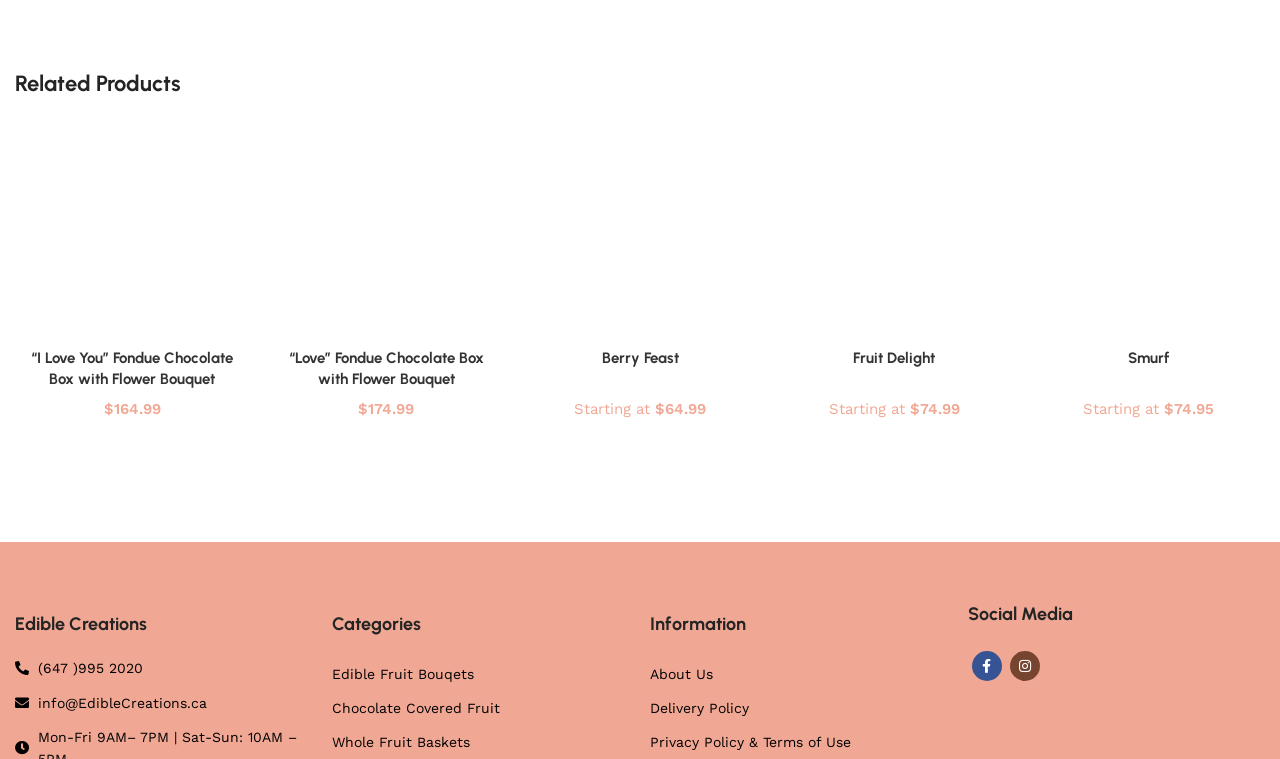Using the information shown in the image, answer the question with as much detail as possible: What is the price of 'I Love You' Fondue Chocolate Box with Flower Bouquet?

I found the price by looking at the text next to the 'I Love You' Fondue Chocolate Box with Flower Bouquet heading, which is '$164.99'.